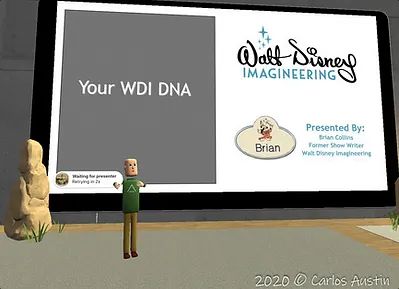What is displayed on the large screen?
Give a single word or phrase answer based on the content of the image.

Your WDI DNA